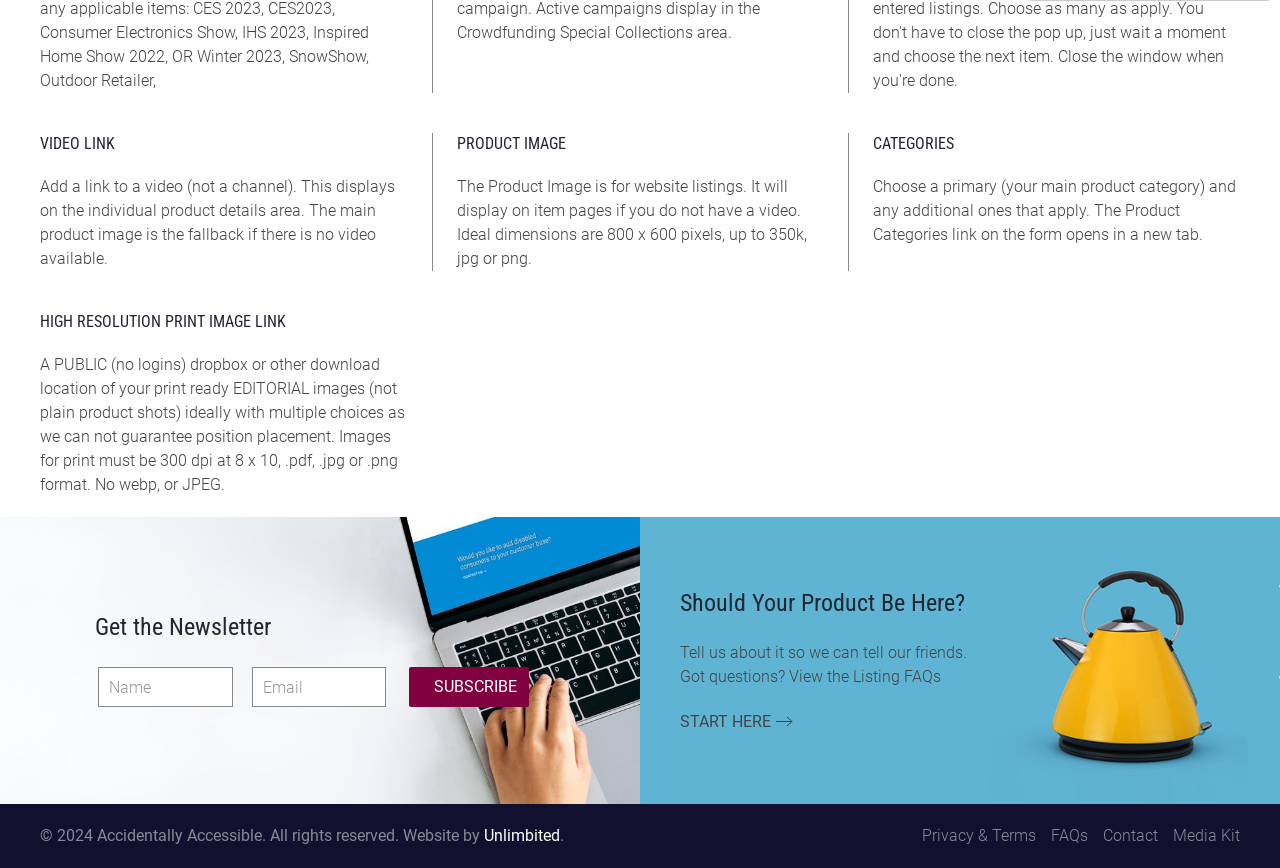Determine the bounding box coordinates of the clickable element to achieve the following action: 'Visit 'The Rabbi Sacks Legacy''. Provide the coordinates as four float values between 0 and 1, formatted as [left, top, right, bottom].

None